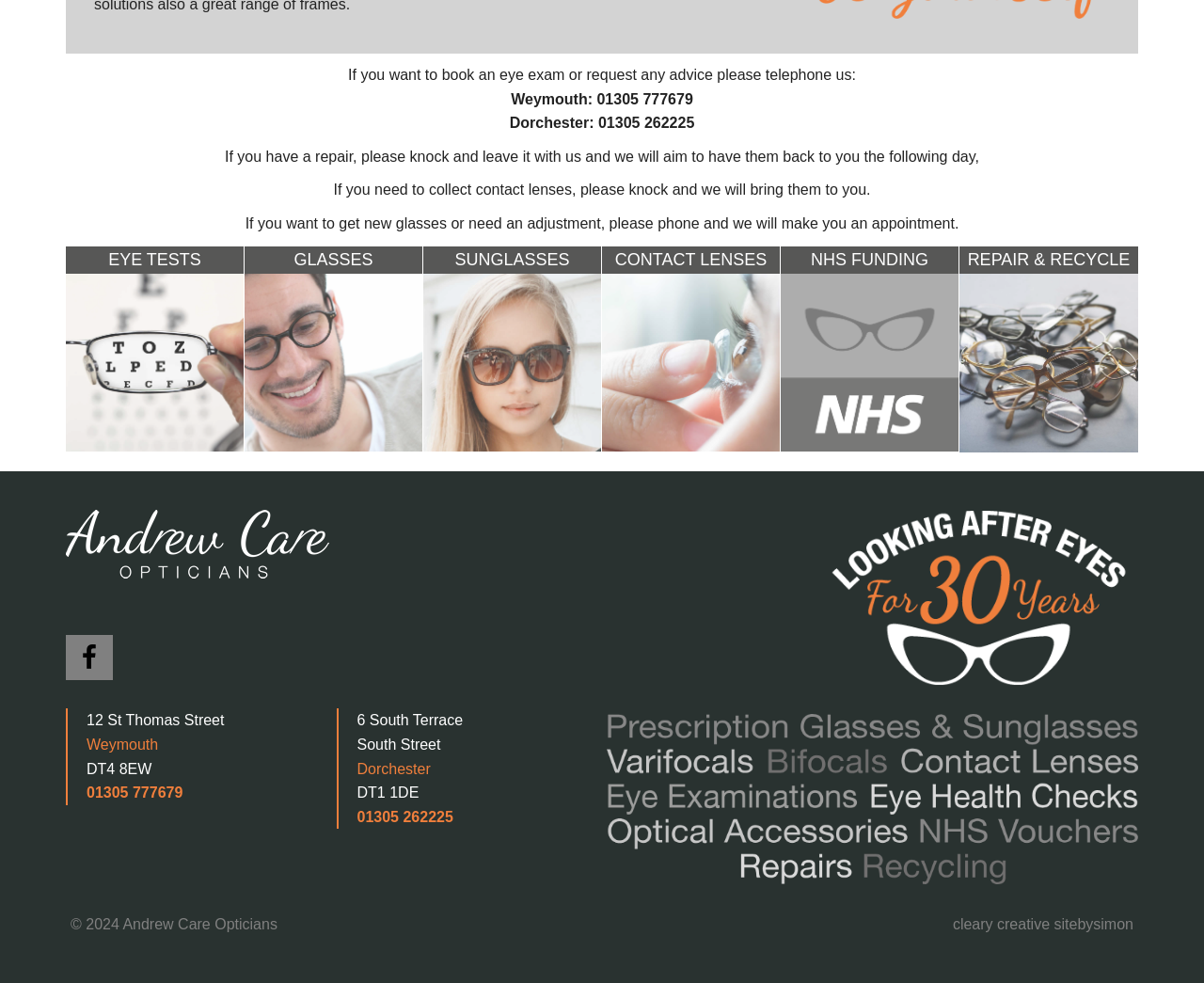What is the phone number for Weymouth?
Examine the screenshot and reply with a single word or phrase.

01305 777679